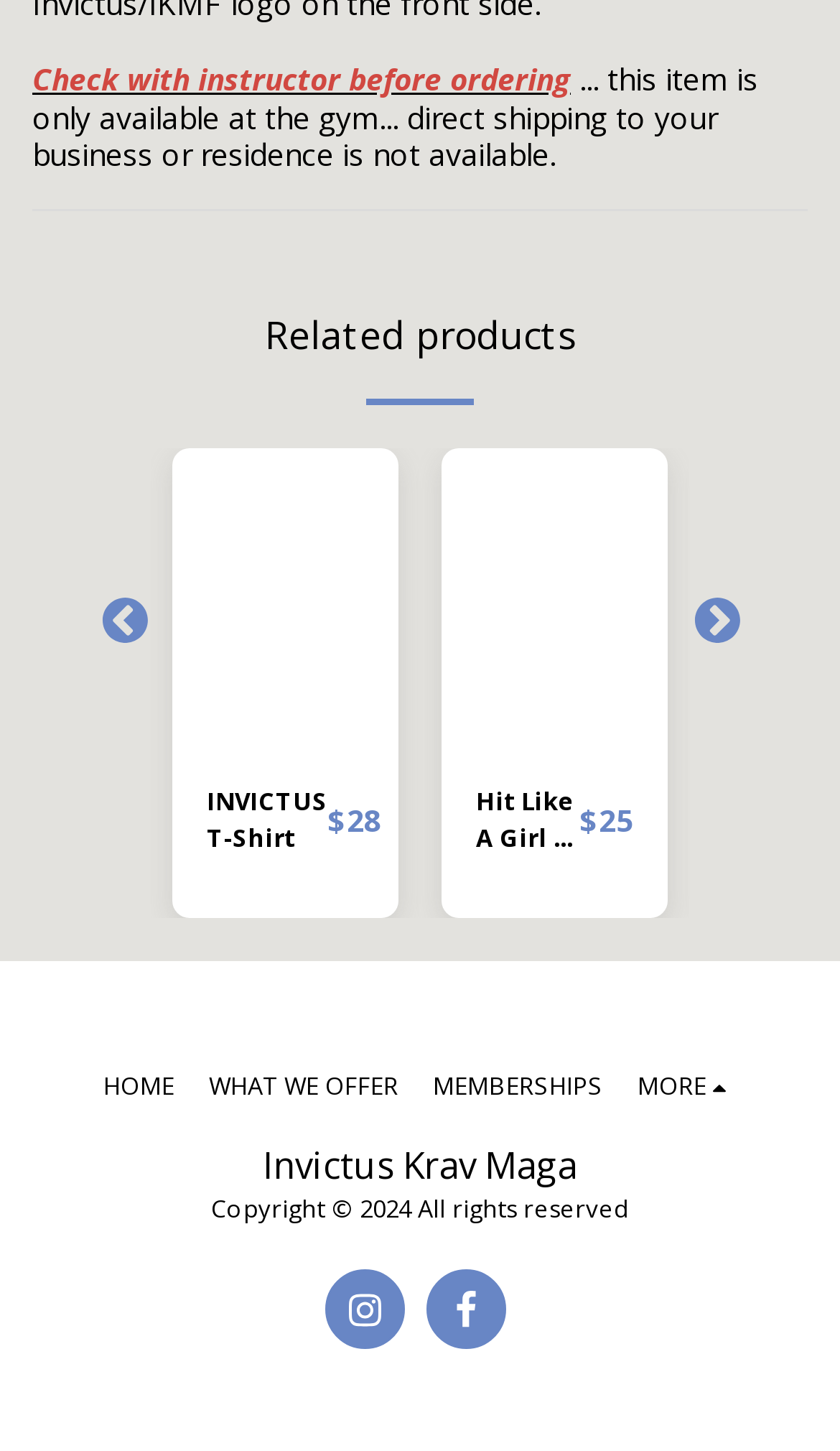Answer with a single word or phrase: 
What are the navigation menu options at the bottom of the page?

HOME, WHAT WE OFFER, MEMBERSHIPS, MORE